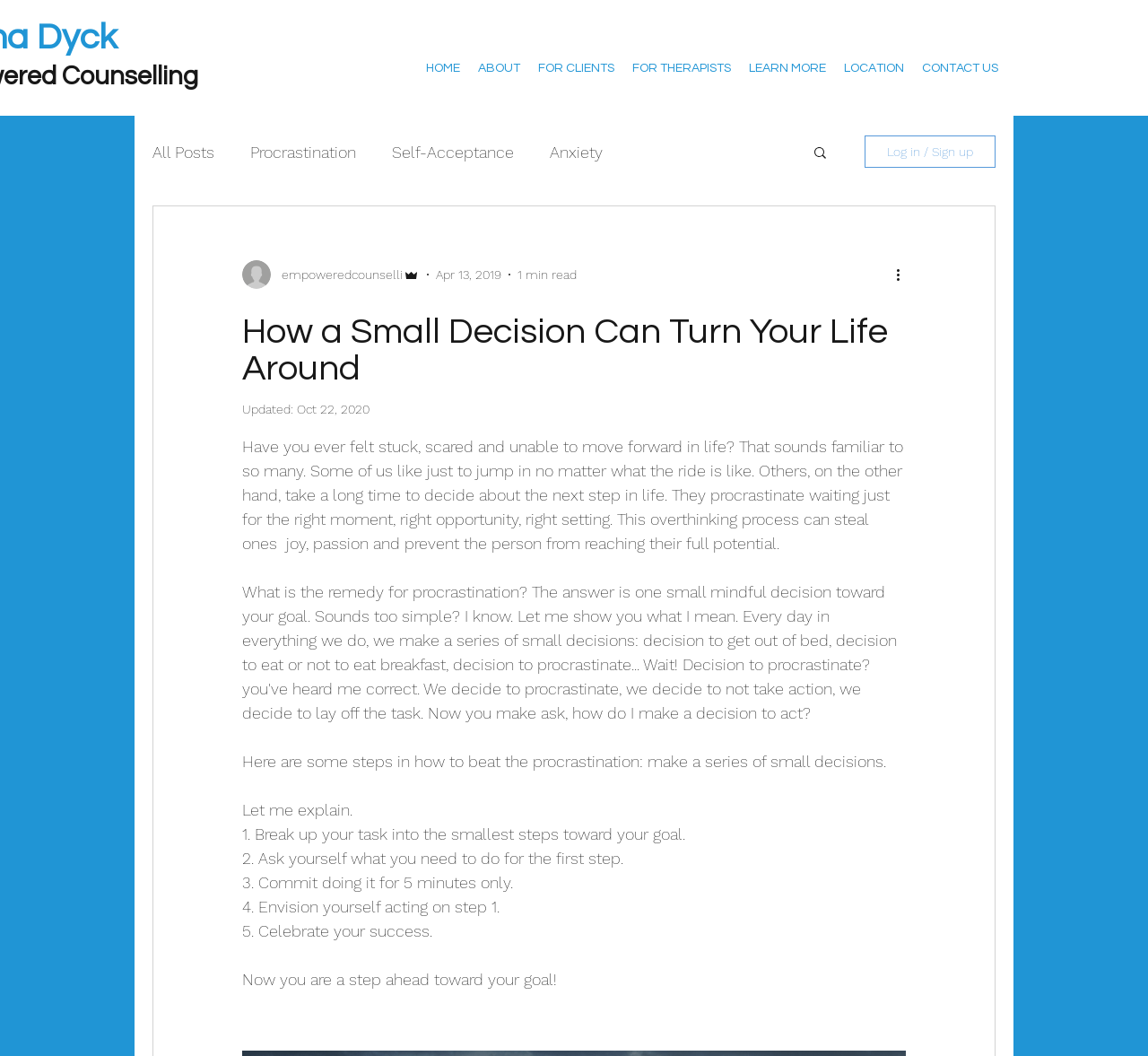Please determine and provide the text content of the webpage's heading.

How a Small Decision Can Turn Your Life Around